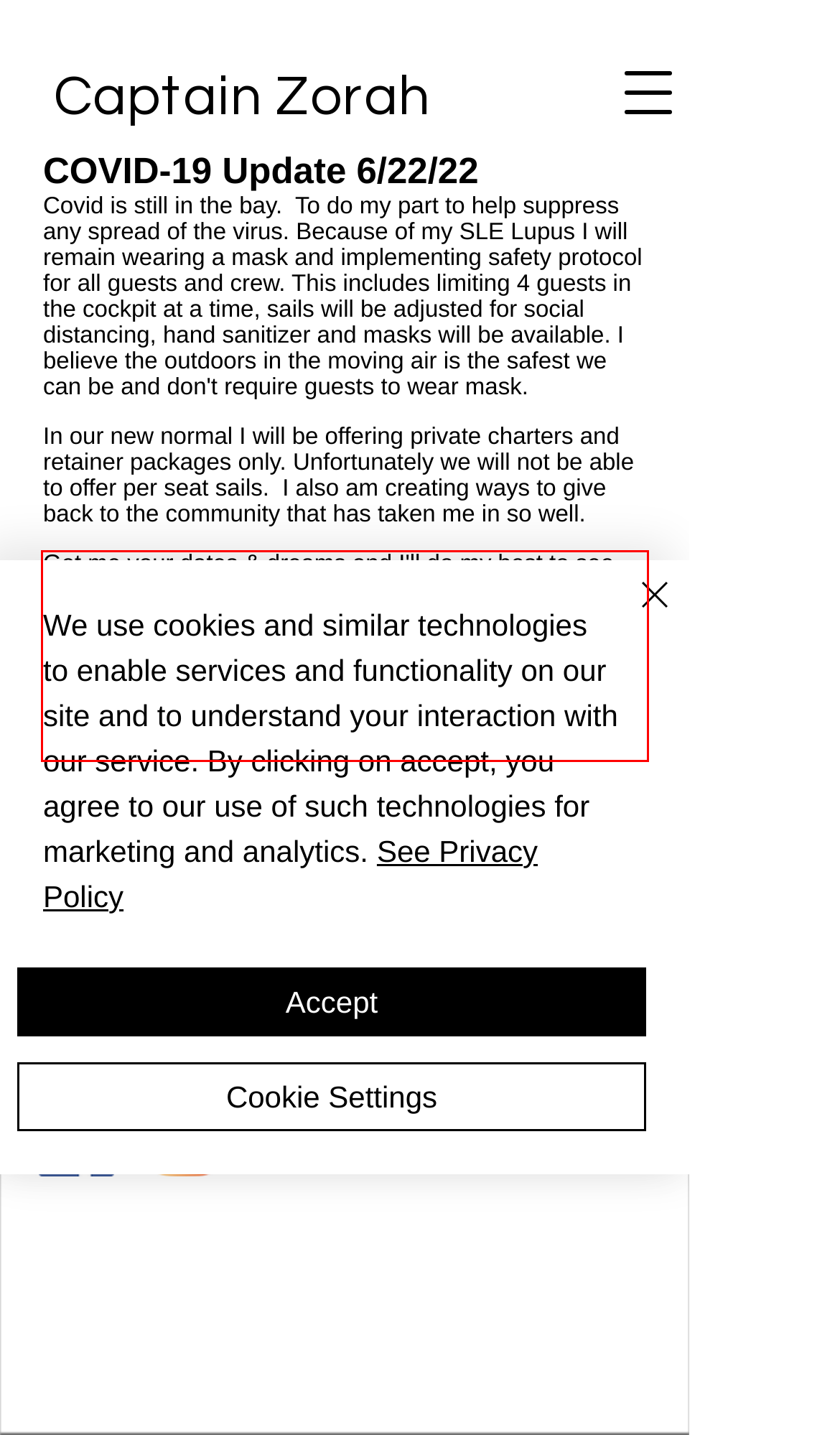You are given a screenshot showing a webpage with a red bounding box. Perform OCR to capture the text within the red bounding box.

Get me your dates & dreams and I'll do my best to see them happen. Gift Certificates are available. You know someone who deserves some fresh air and a bucket list ride. Purchases never expire and are all uniquely curated for each client. I greatly appreciate all my clients that have made this journey beyond my dreams. I am eager to meet new clients and see their joy while they refresh on the bay.